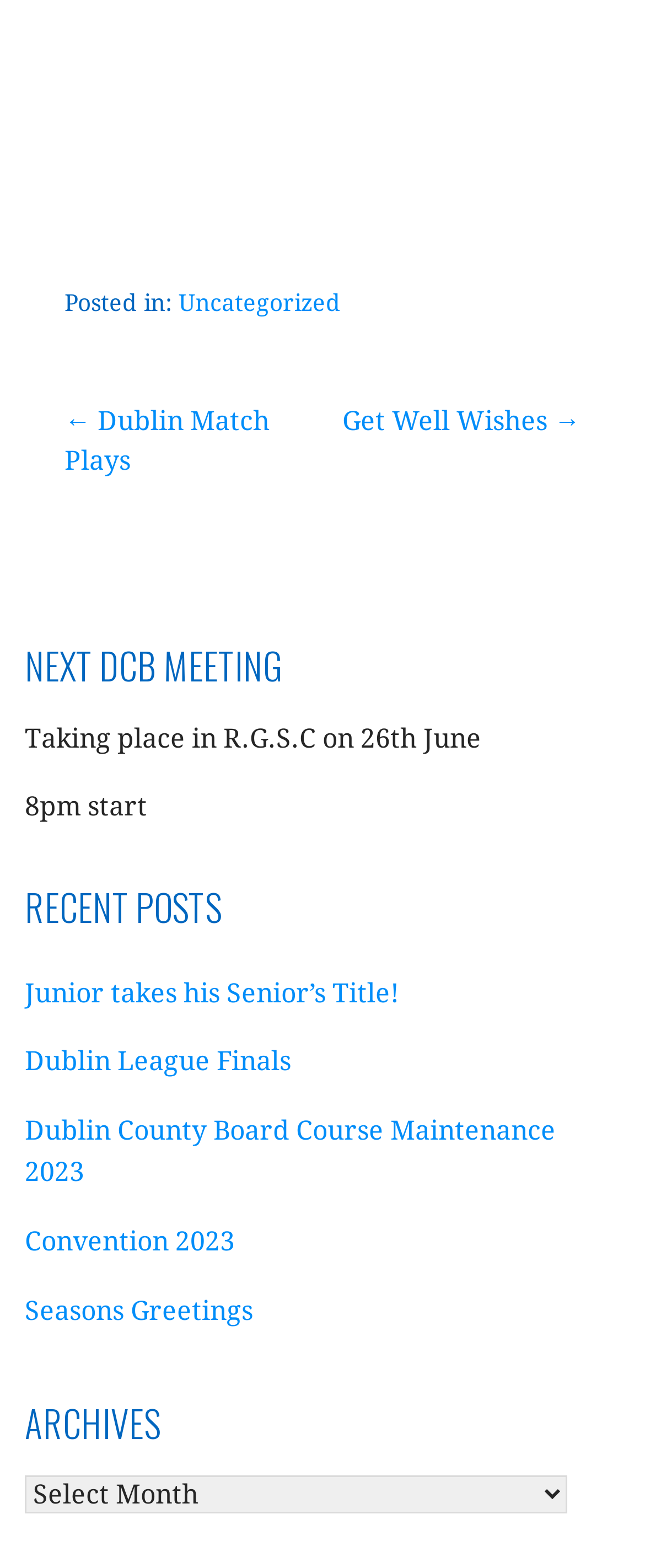Find and provide the bounding box coordinates for the UI element described with: "June 2014".

None